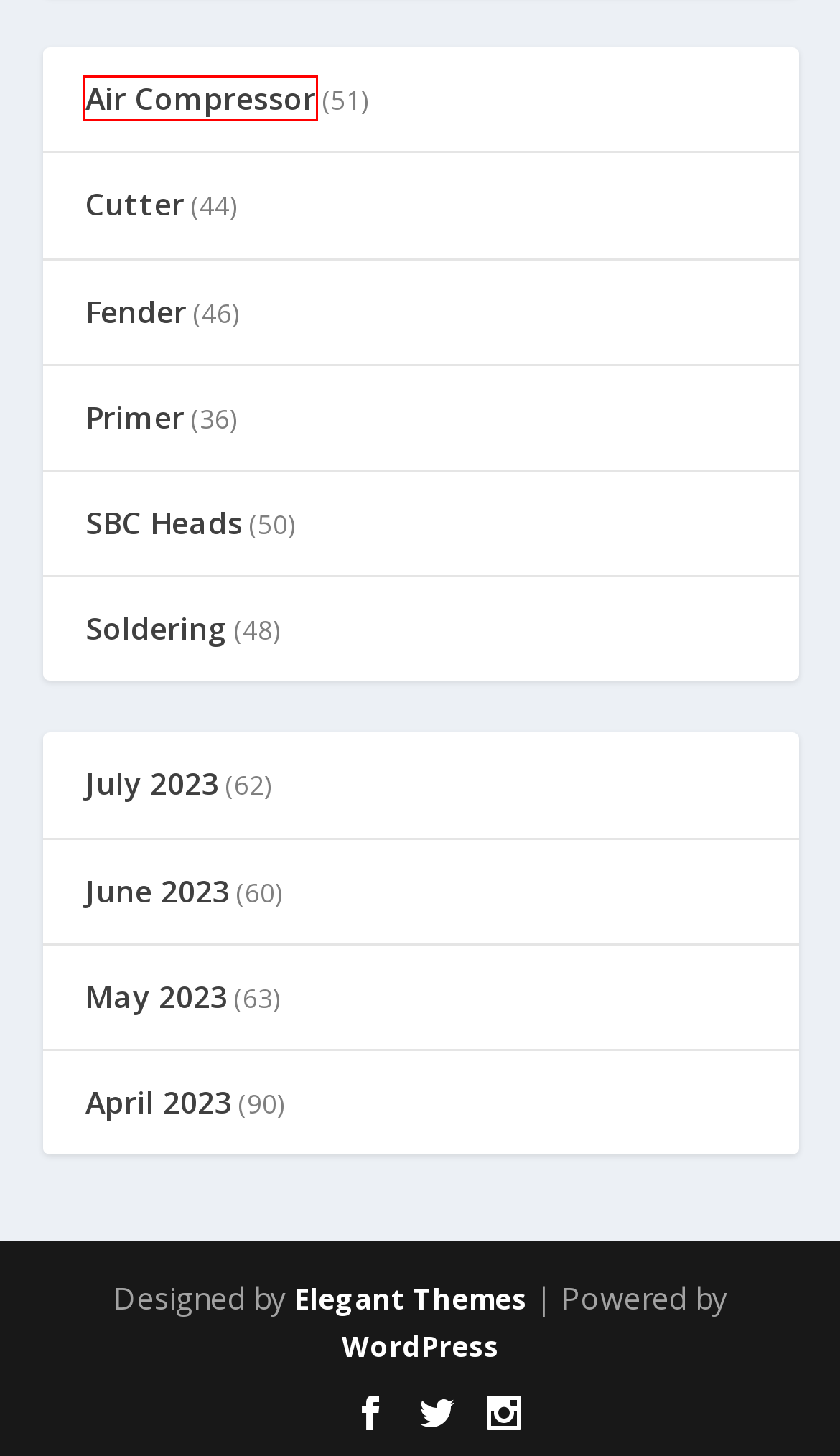Assess the screenshot of a webpage with a red bounding box and determine which webpage description most accurately matches the new page after clicking the element within the red box. Here are the options:
A. Sharpen Cable Cutters Like A Pro [Step By Step Guide]
B. Rust Converter Vs Rust-Blocking Primer - Amazing Explained
C. Blog Tool, Publishing Platform, and CMS – WordPress.org
D. Cutting Cable Ties With Diagonal Cutters - A Definitive Guide
E. Air Compressor | AccuratePicker
F. Thin Oil Based Paint For Spray Gun [Step-By-Step Guide]
G. Primer | AccuratePicker
H. Fender | AccuratePicker

E